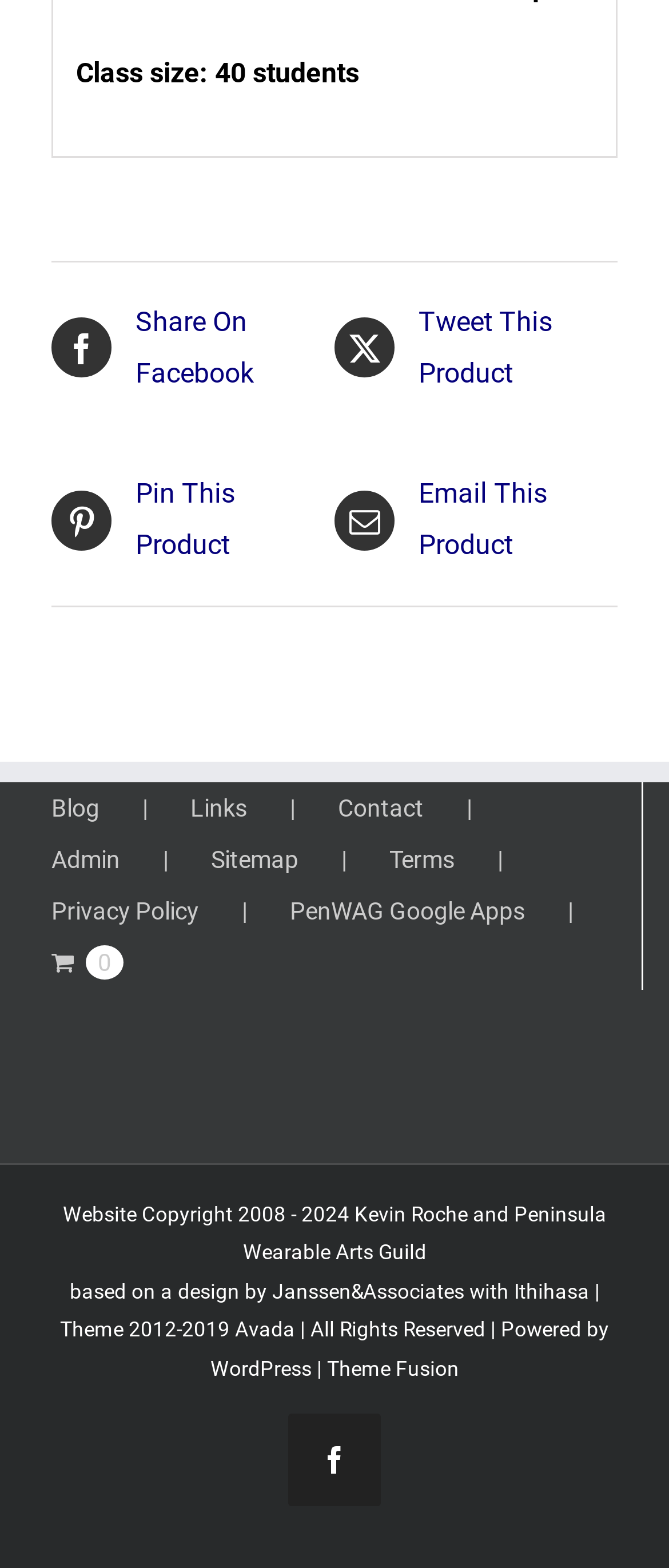Provide a one-word or short-phrase answer to the question:
How many navigation links are available in the secondary navigation?

9